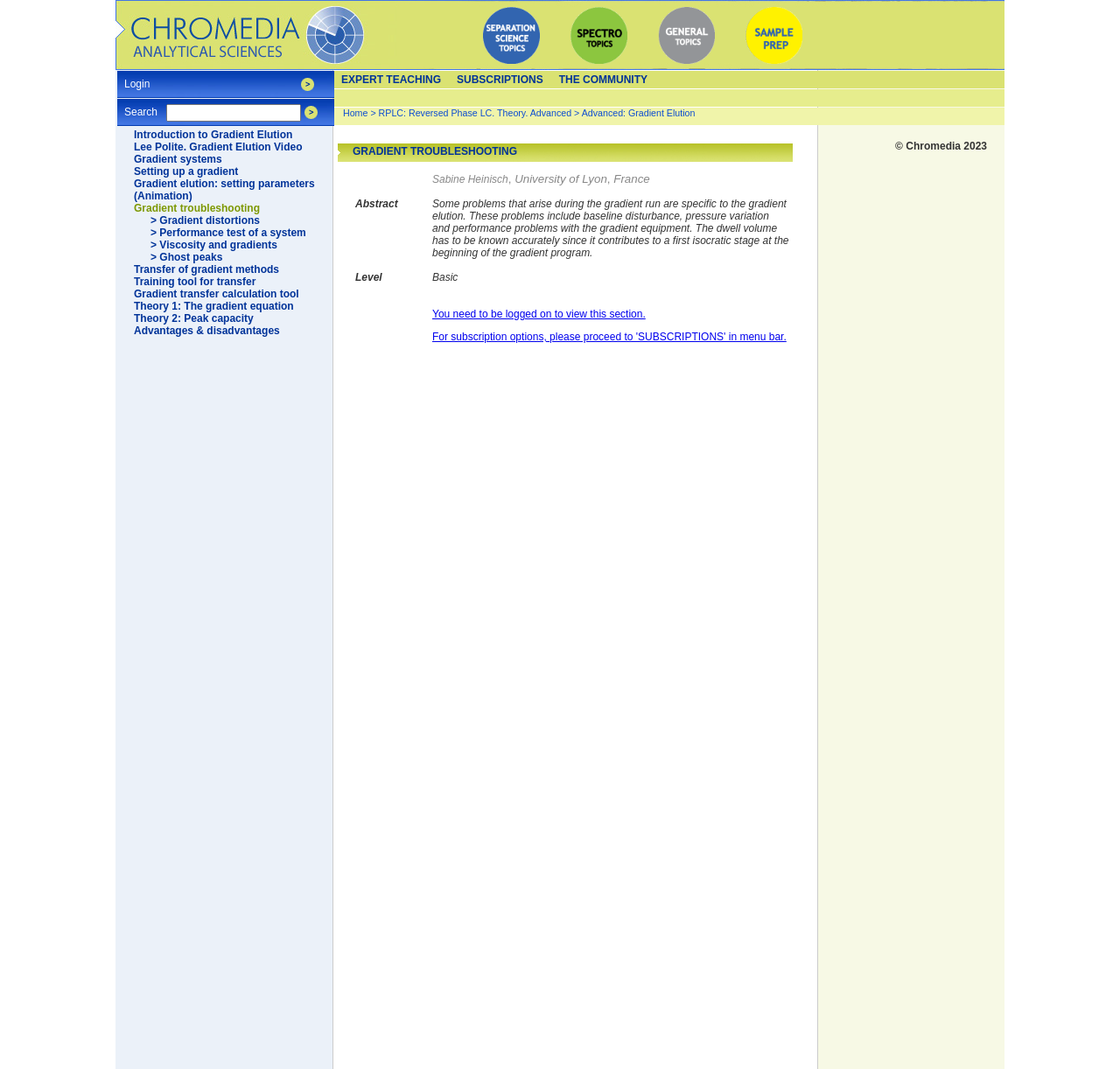Provide an in-depth description of the elements and layout of the webpage.

The webpage is about gradient troubleshooting in chromatography, specifically focusing on issues that arise during the gradient run. At the top, there is a heading "GRADIENT TROUBLESHOOTING" followed by the author's name "Sabine Heinisch" and their affiliation "University of Lyon, France". 

Below the heading, there is an abstract that describes the problems that can occur during gradient elution, including baseline disturbance, pressure variation, and performance problems with the gradient equipment. 

To the left of the abstract, there is a menu with links to various topics related to gradient elution, including introduction, video, gradient systems, setting up a gradient, and troubleshooting. 

On the right side of the page, there is a table with two columns, one with a "Login" button and the other empty. Above the table, there is a search bar with a "Search" label. 

At the top-right corner, there are links to the home page, expert teaching, subscriptions, and the community. Below these links, there is a horizontal menu with links to various topics, including reversed-phase liquid chromatography and advanced gradient elution. 

At the very bottom of the page, there is a copyright notice "© Chromedia 2023". There are also several links to social media platforms or other websites scattered throughout the page.